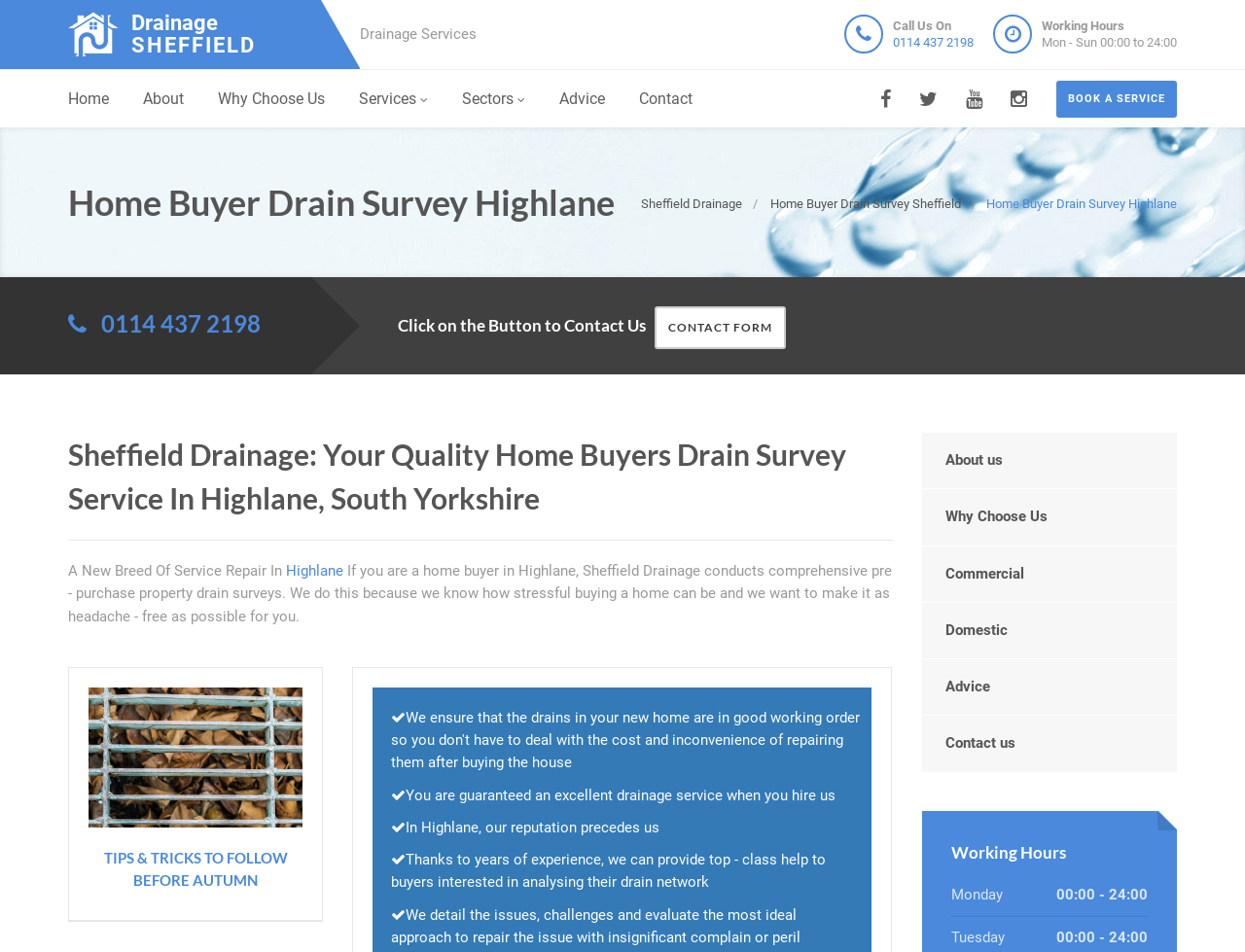Determine the bounding box coordinates of the region that needs to be clicked to achieve the task: "Contact us through the 'CONTACT FORM'".

[0.526, 0.322, 0.631, 0.367]